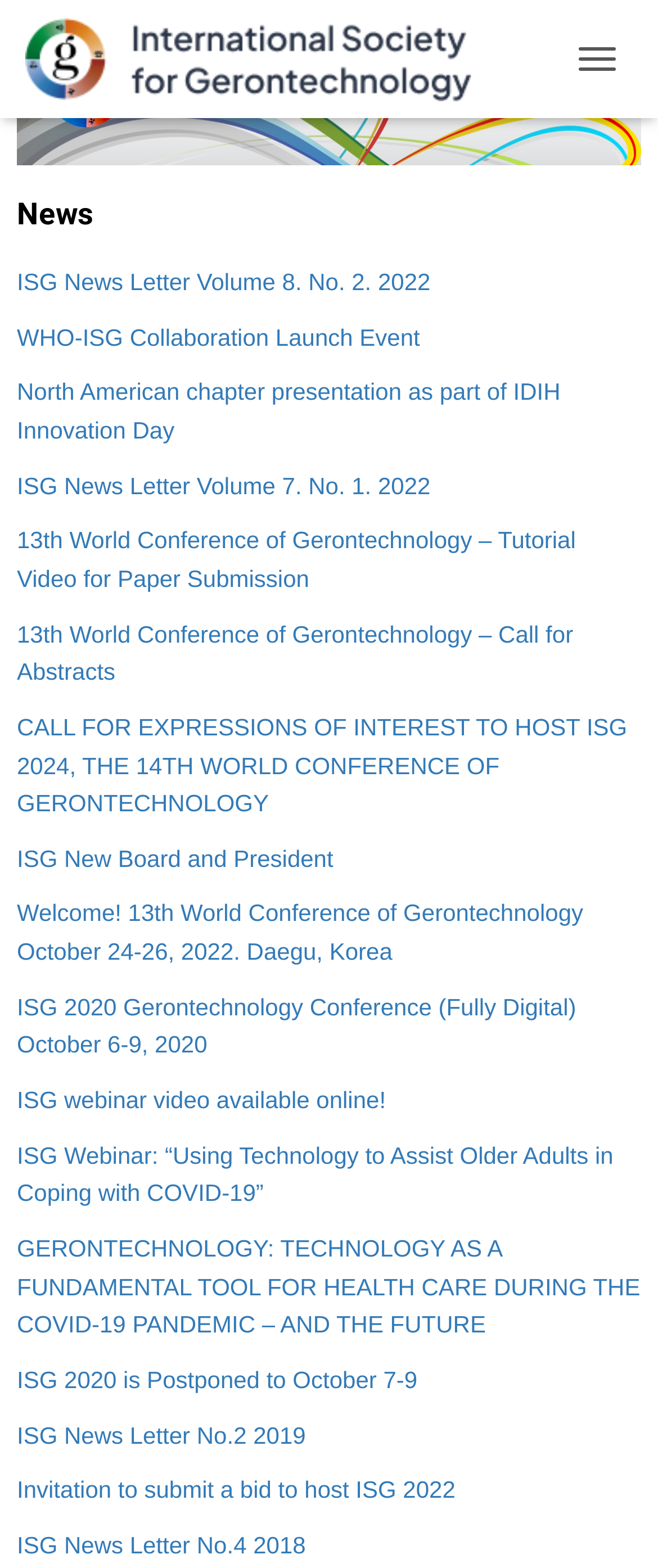Identify the bounding box coordinates of the clickable region required to complete the instruction: "Learn about WHO-ISG Collaboration Launch Event". The coordinates should be given as four float numbers within the range of 0 and 1, i.e., [left, top, right, bottom].

[0.026, 0.206, 0.638, 0.223]